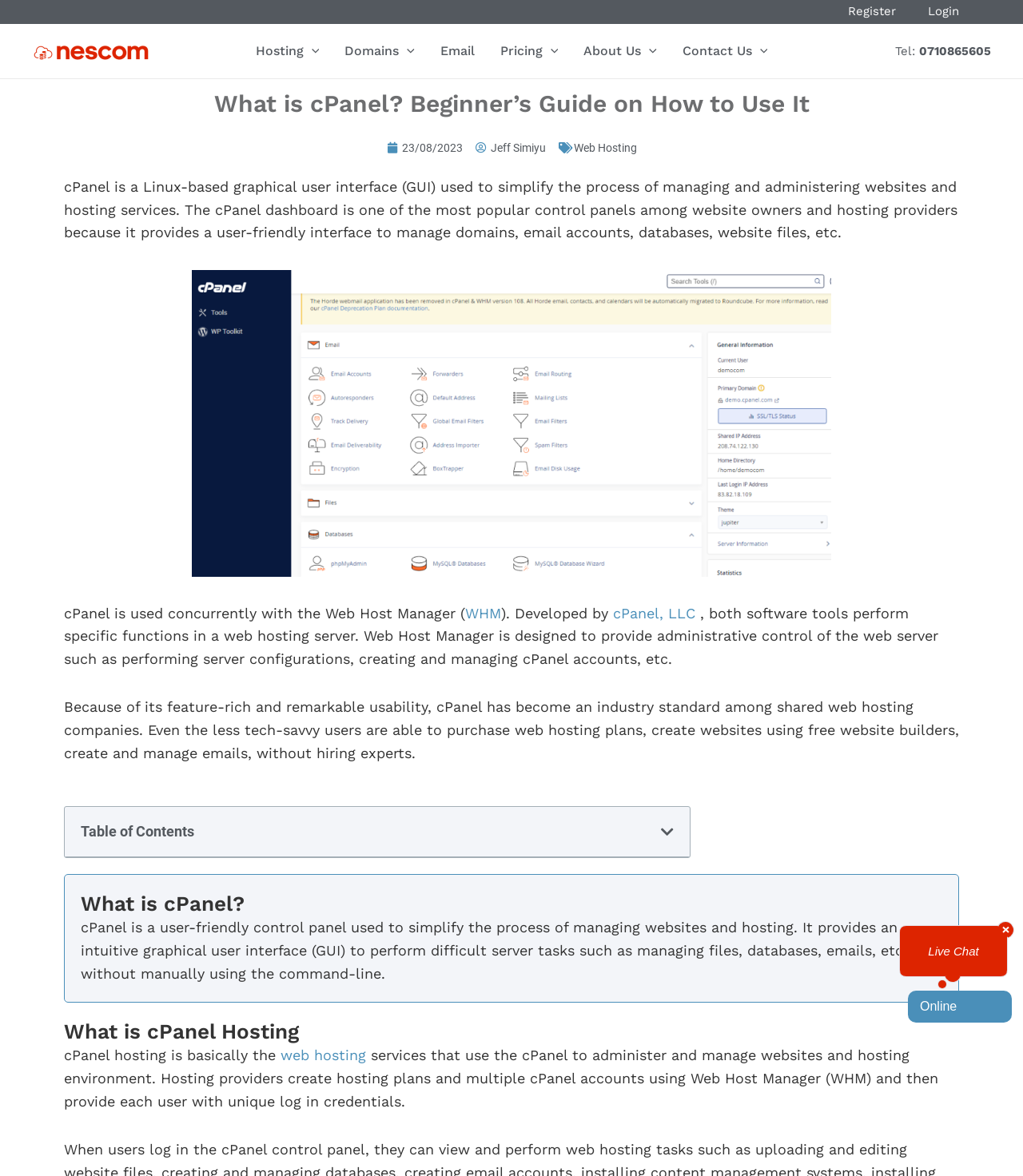Write a detailed summary of the webpage, including text, images, and layout.

This webpage is about cPanel, a Linux-based graphical user interface used to manage and administer websites and hosting services. At the top right corner, there are two links, "Register" and "Login", next to a "nescom logo" image. Below the logo, there is a navigation menu with several links, including "Hosting", "Domains", "Email", "Pricing", "About Us", and "Contact Us", each accompanied by a small image.

On the top left corner, there is a phone number "0710865605" next to a "Tel:" label. Below it, there is a heading "What is cPanel? Beginner’s Guide on How to Use It" followed by a date "23/08/2023" and a link "Jeff Simiyu". Next to it, there is a link "Web Hosting".

The main content of the webpage is divided into several sections. The first section explains what cPanel is, with a large image of the cPanel dashboard. The text describes cPanel as a user-friendly control panel used to simplify the process of managing websites and hosting. It also mentions that cPanel is used concurrently with Web Host Manager (WHM).

The next section has a heading "Table of Contents" followed by several headings, including "What is cPanel?" and "What is cPanel Hosting". The text under these headings provides more information about cPanel, including its features and how it is used in web hosting services.

At the bottom right corner, there are two chat widgets in iframes.